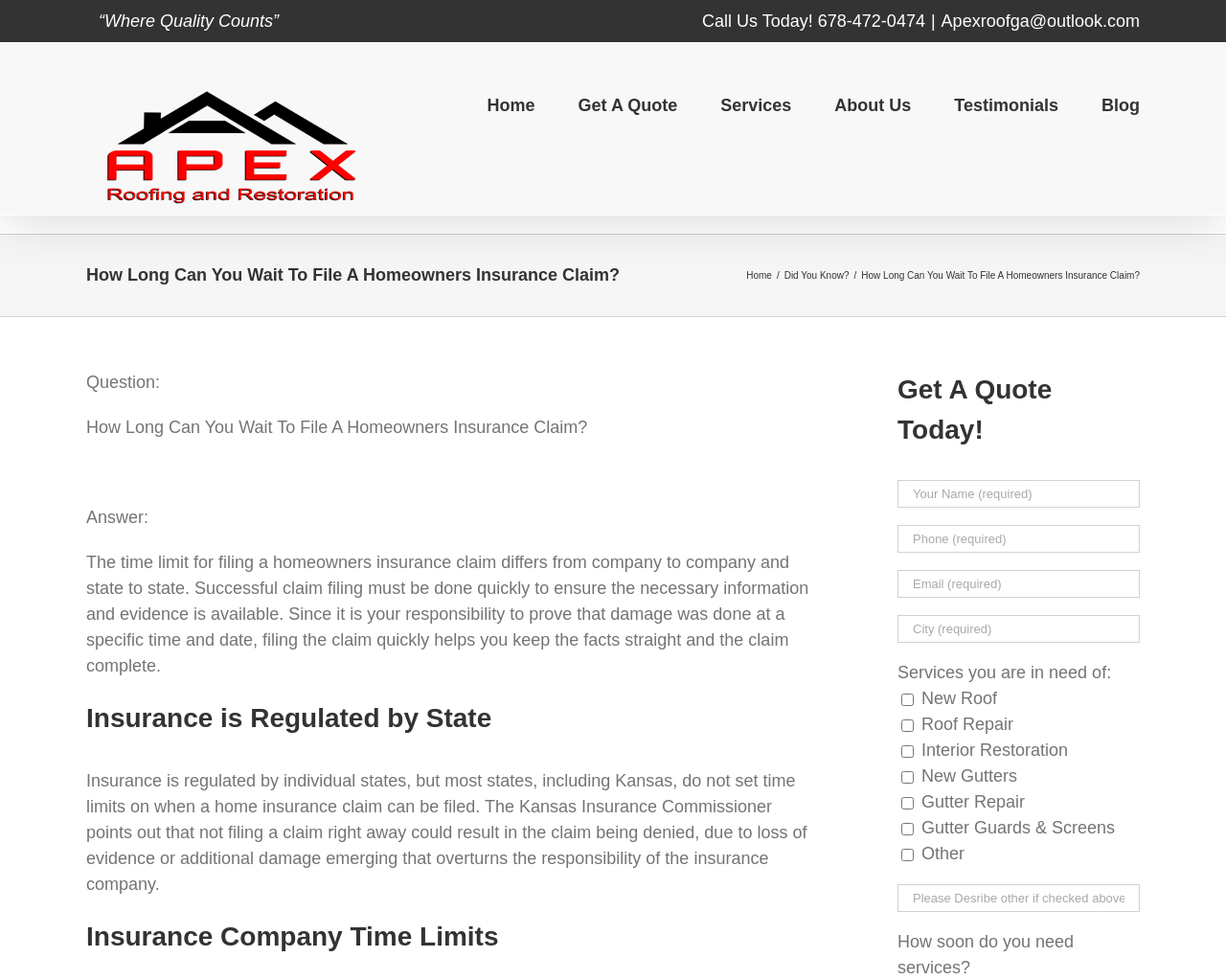Identify the bounding box coordinates of the area you need to click to perform the following instruction: "Call the phone number".

[0.573, 0.012, 0.755, 0.031]